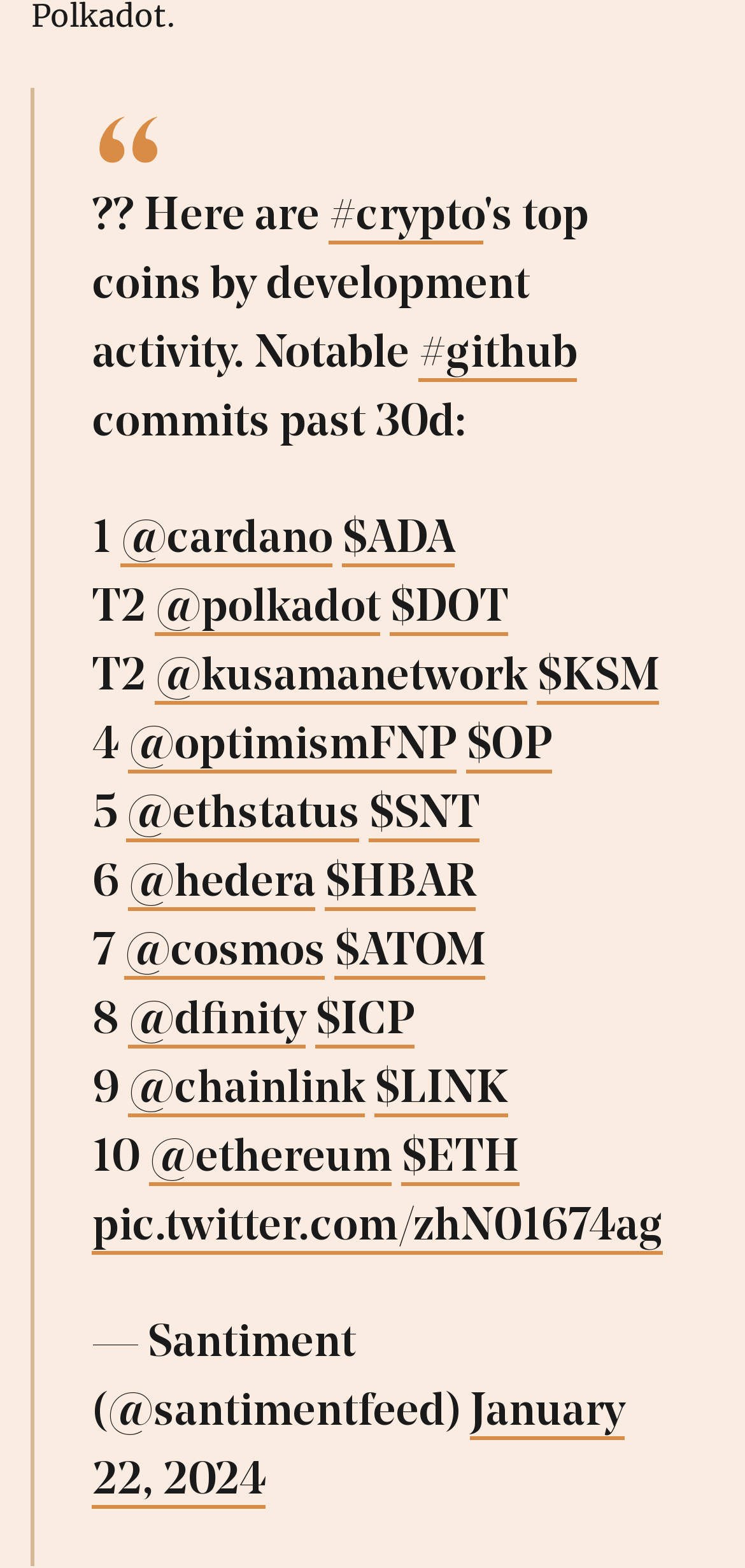Identify the bounding box coordinates of the HTML element based on this description: "pic.twitter.com/zhN01674ag".

[0.124, 0.768, 0.89, 0.8]